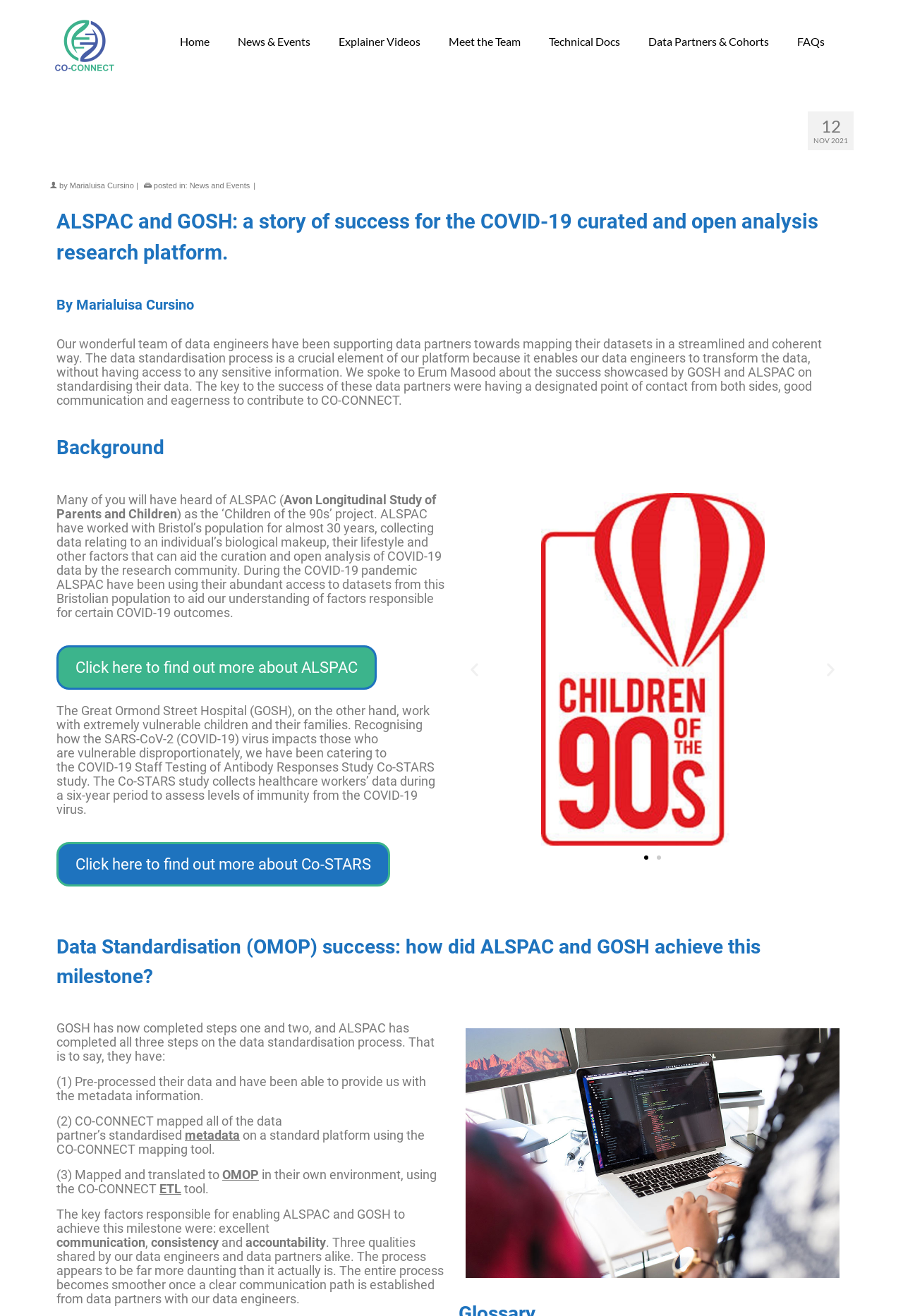Provide a brief response in the form of a single word or phrase:
How many steps are involved in the data standardisation process?

Three